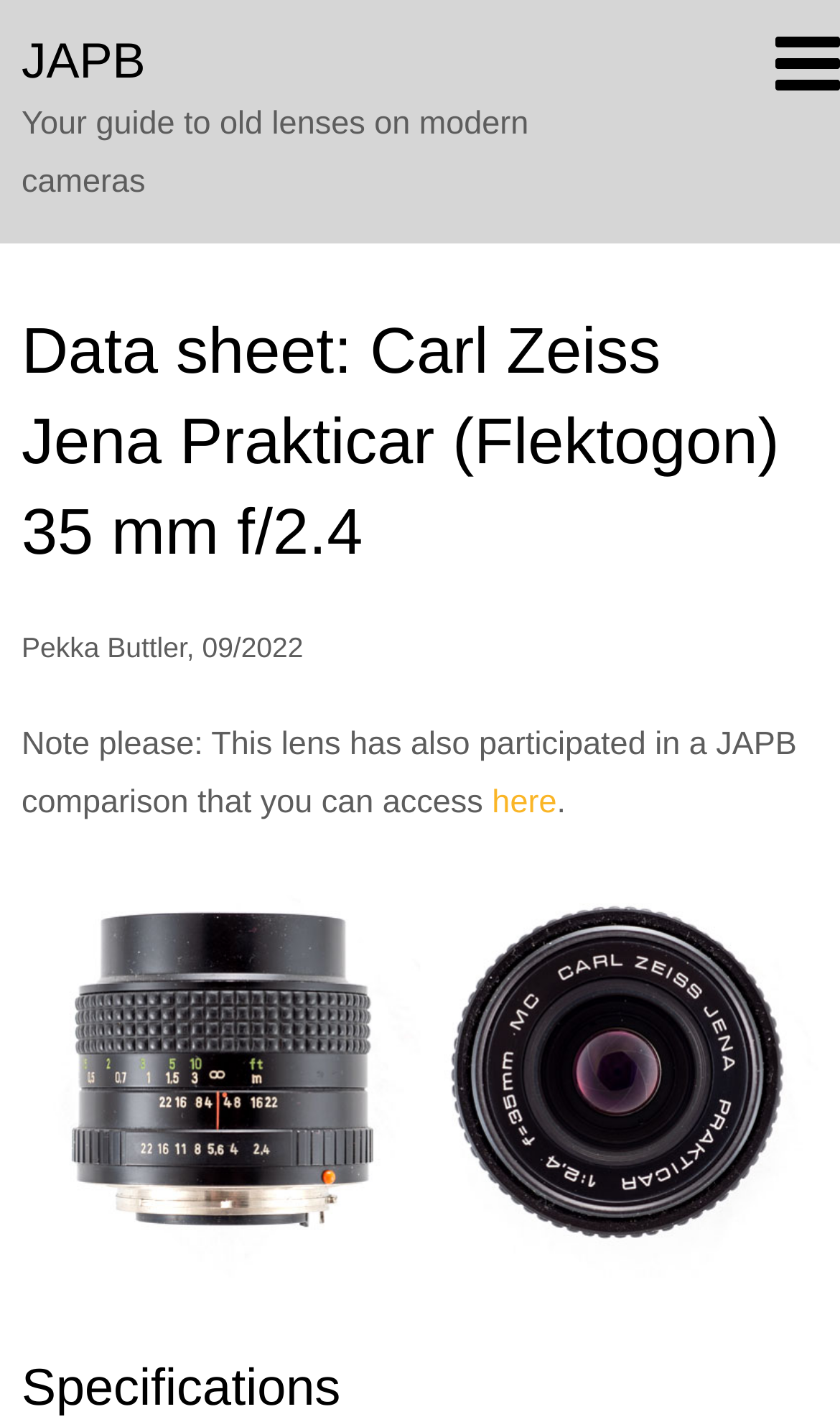Is there a comparison of this lens available?
Look at the image and provide a short answer using one word or a phrase.

Yes